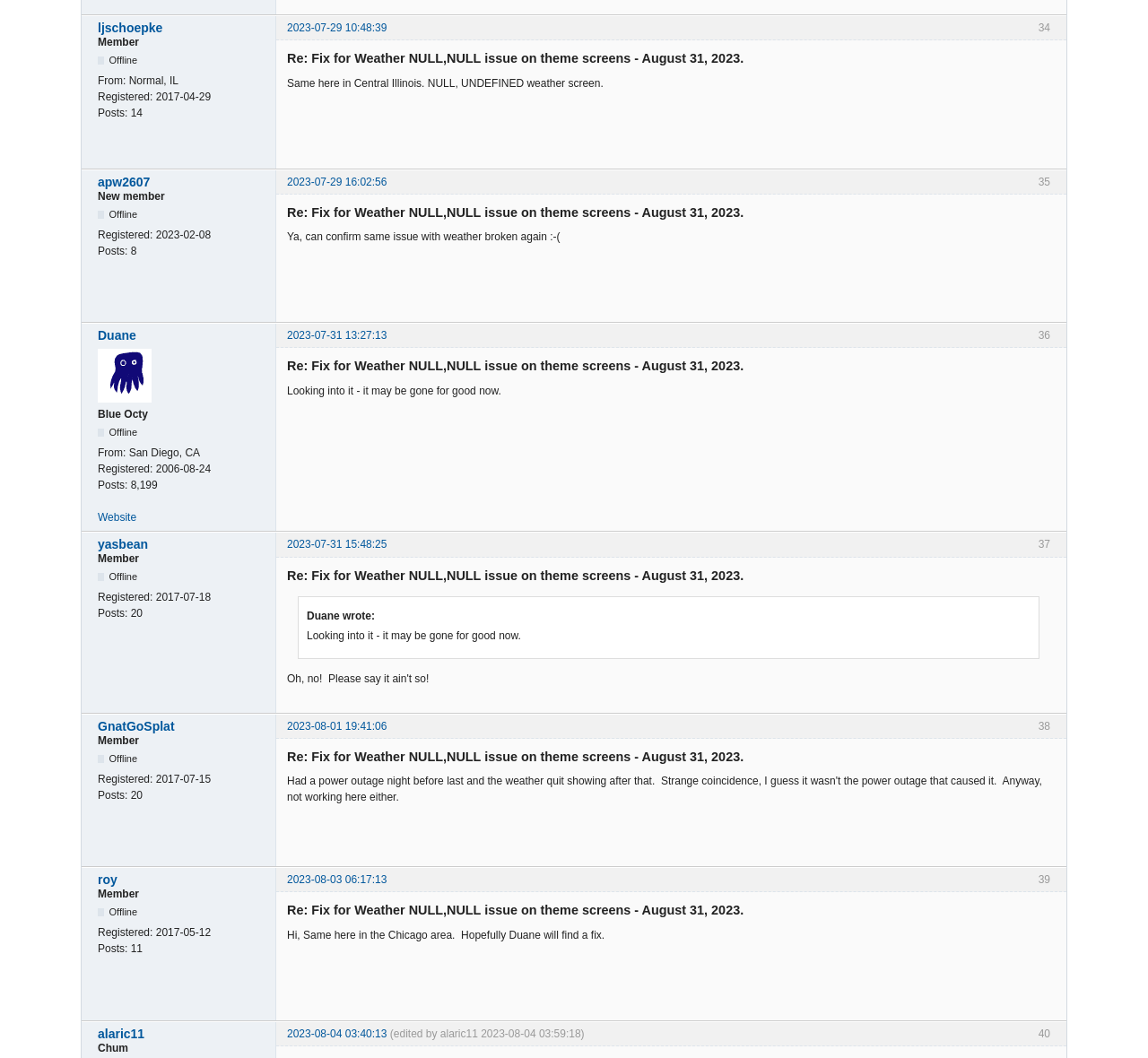Please indicate the bounding box coordinates for the clickable area to complete the following task: "Check website link". The coordinates should be specified as four float numbers between 0 and 1, i.e., [left, top, right, bottom].

[0.085, 0.483, 0.119, 0.495]